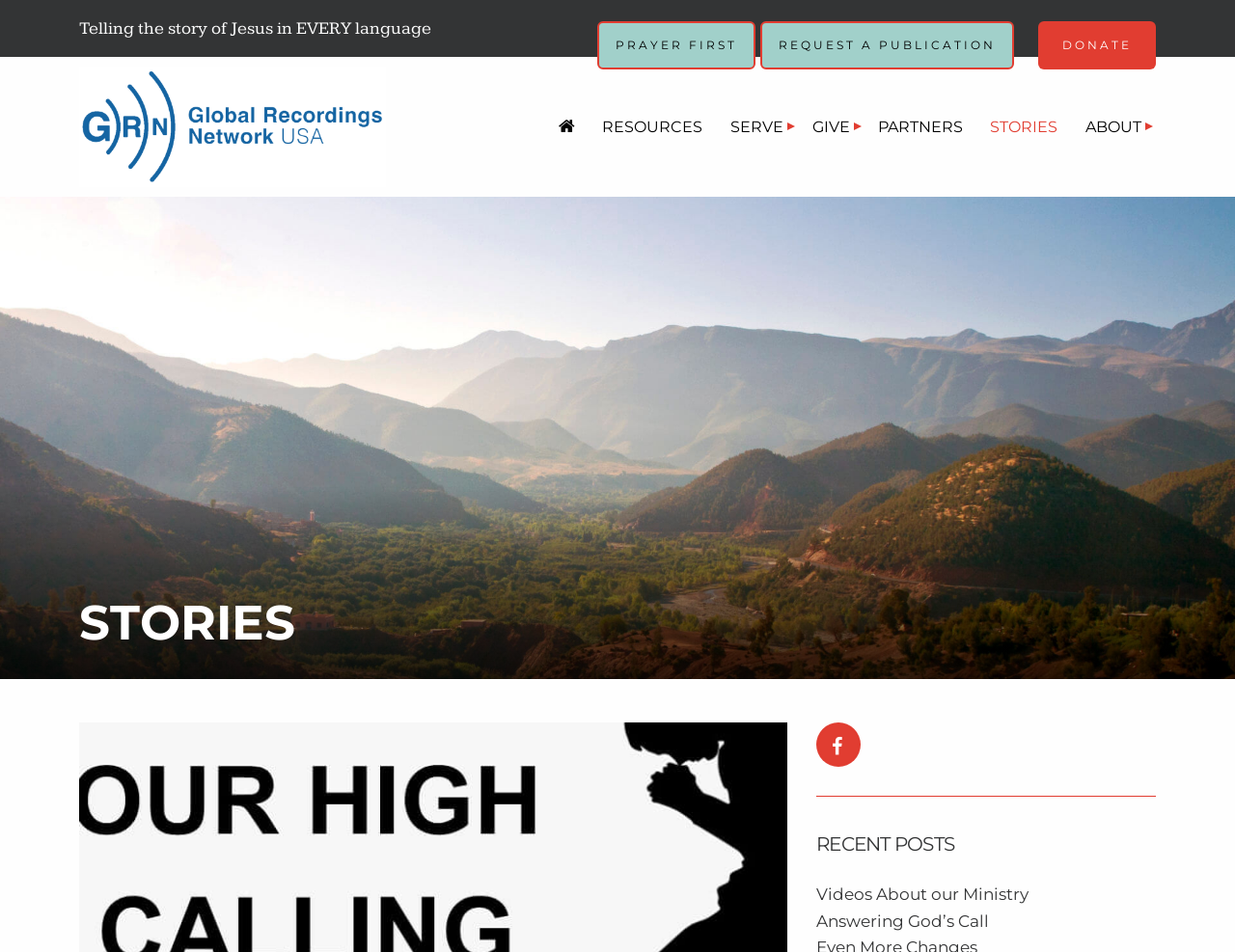What is the theme of the recent posts on the website?
Refer to the screenshot and deliver a thorough answer to the question presented.

The recent posts on the website, such as 'Videos About our Ministry' and 'Answering God’s Call', suggest that the theme of the recent posts is related to the ministry and its activities.